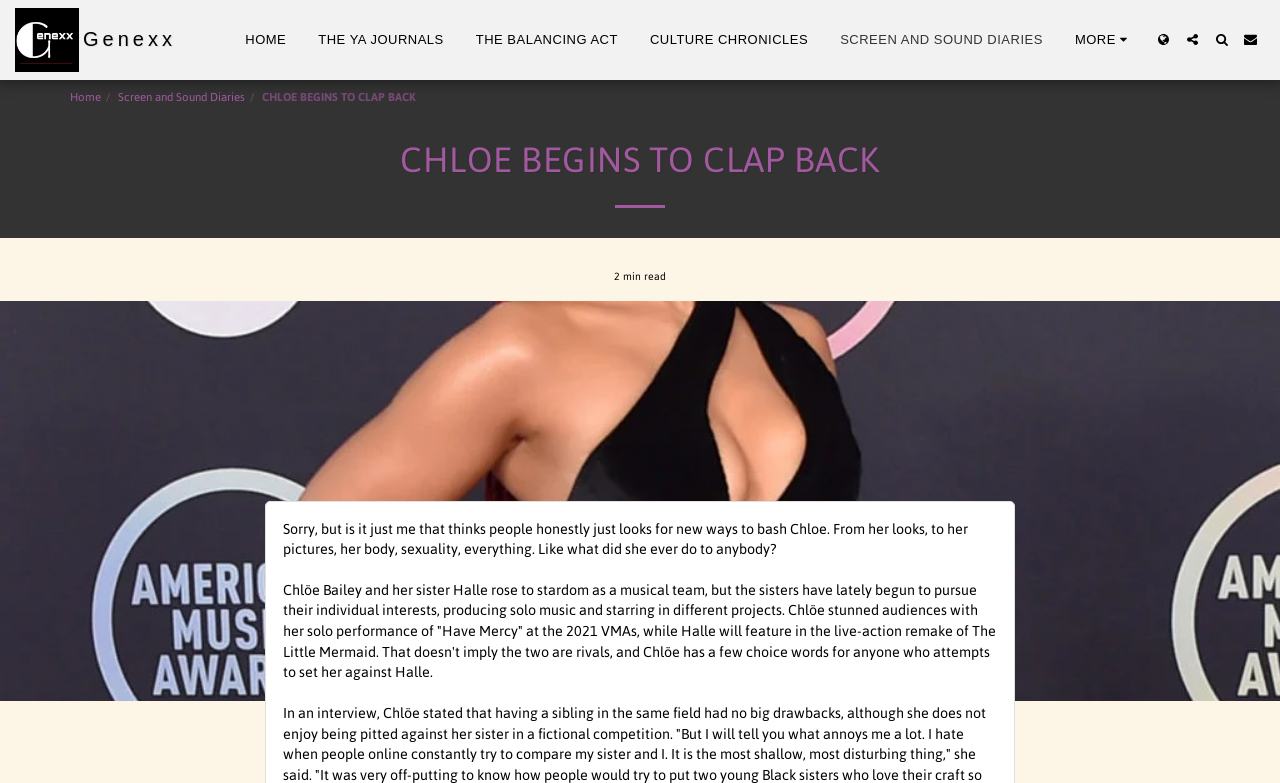Respond with a single word or phrase for the following question: 
What is the name of the person mentioned in the article?

Chlöe Bailey